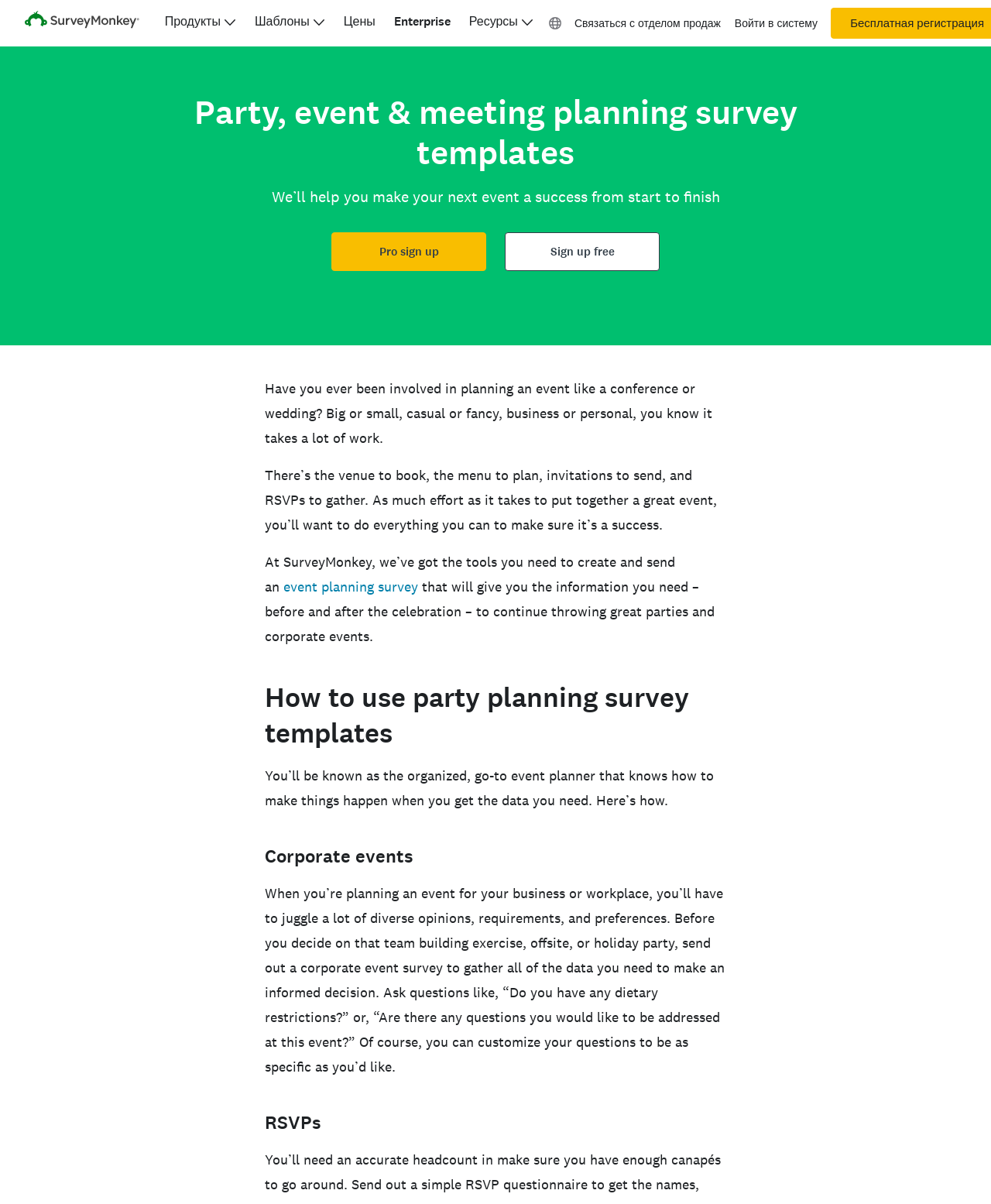Answer the question in one word or a short phrase:
What is the goal of sending out an event planning survey?

To get the information needed